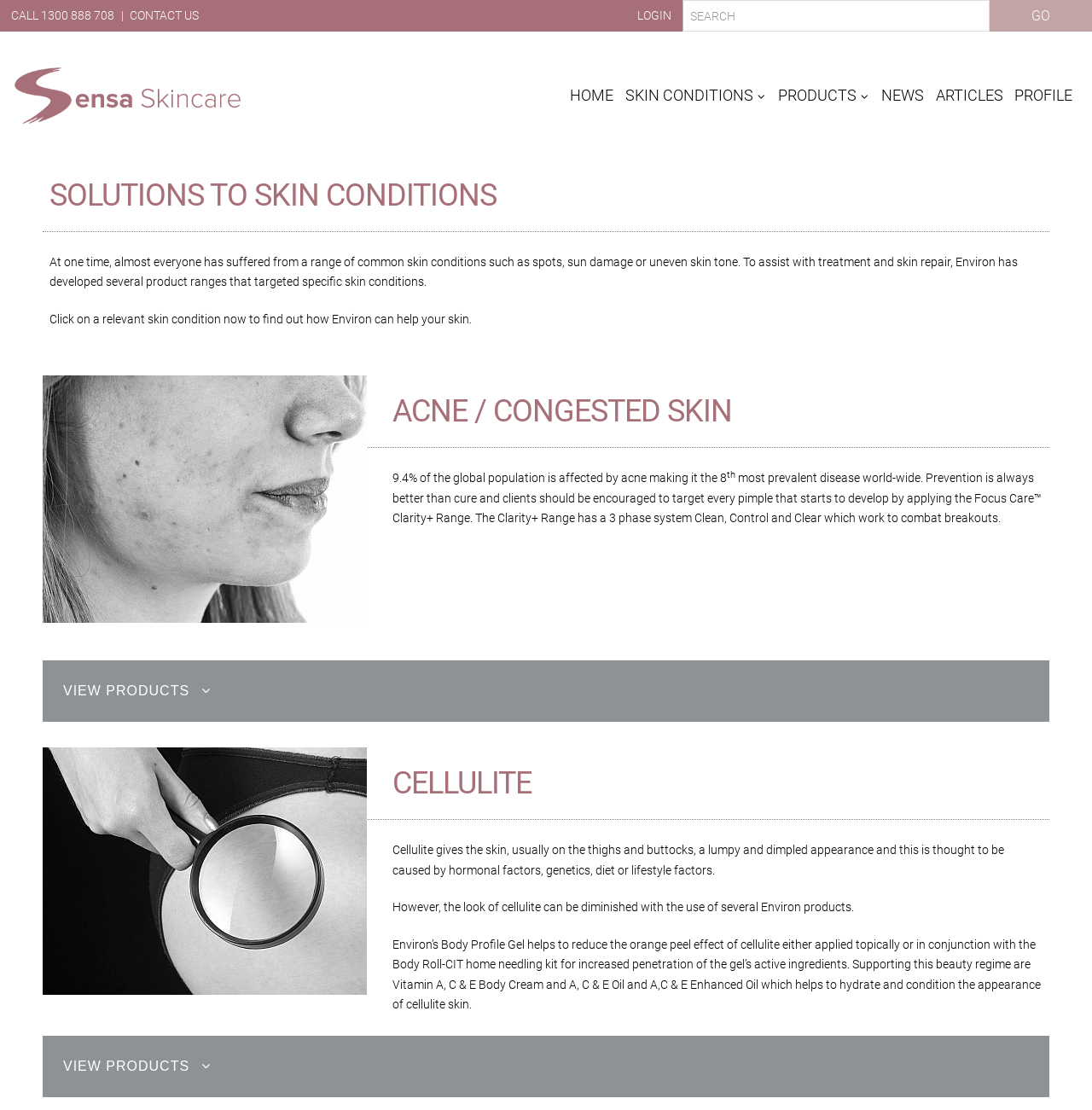Using the element description Sun Damage, predict the bounding box coordinates for the UI element. Provide the coordinates in (top-left x, top-left y, bottom-right x, bottom-right y) format with values ranging from 0 to 1.

[0.567, 0.404, 0.655, 0.432]